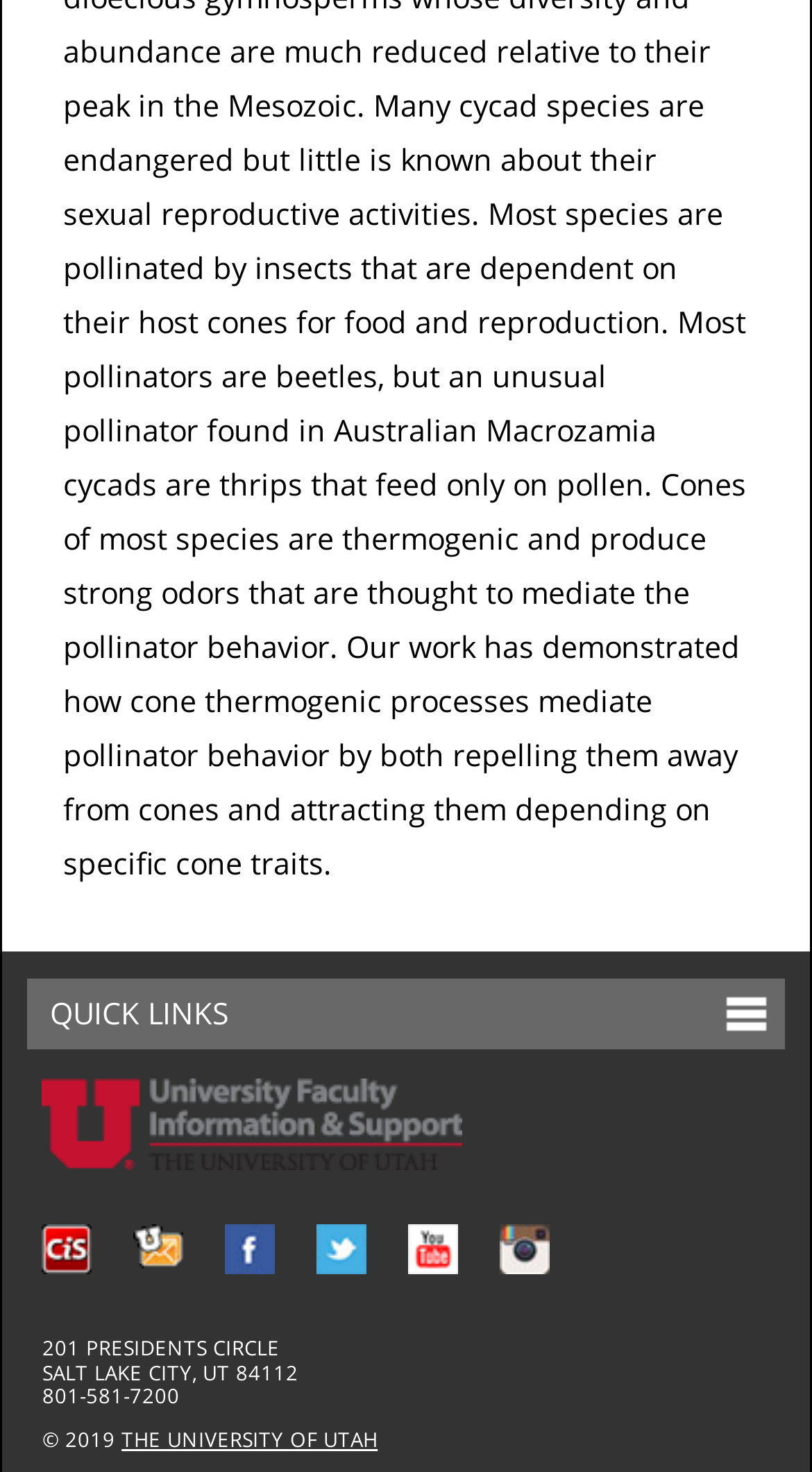For the element described, predict the bounding box coordinates as (top-left x, top-left y, bottom-right x, bottom-right y). All values should be between 0 and 1. Element description: parent_node: CIS

[0.052, 0.746, 0.57, 0.777]